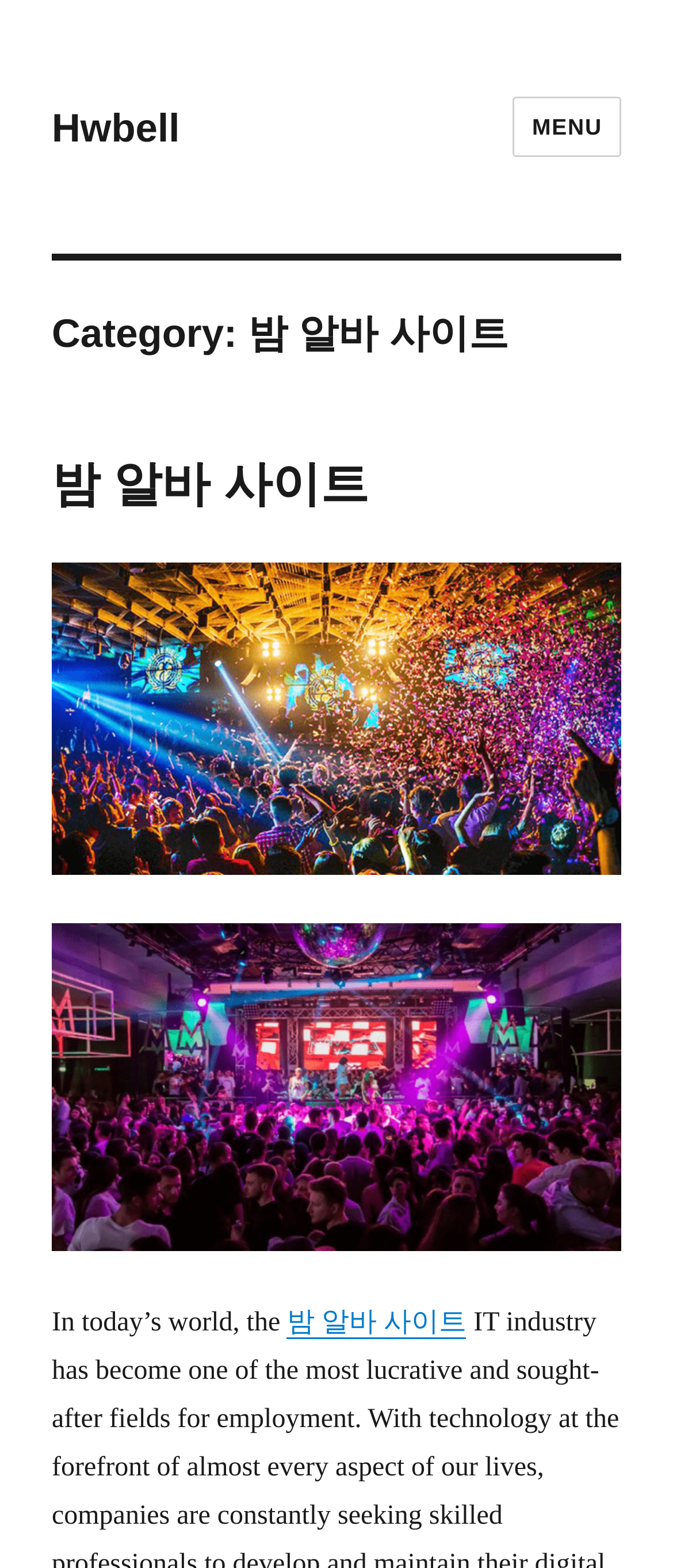Please determine the bounding box coordinates, formatted as (top-left x, top-left y, bottom-right x, bottom-right y), with all values as floating point numbers between 0 and 1. Identify the bounding box of the region described as: Philippine Supreme Court Decisions

None